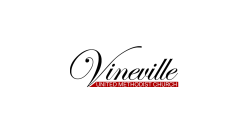Provide an in-depth description of the image you see.

The image showcases the logo of Vineville Methodist Church, featuring an elegant script font for the word "Vineville" in black, contrasted by a bold, red depiction of "Methodist Church" beneath it. This design reflects the church's identity and commitment to its community, embodying a blend of traditional and modern aesthetics. The logo serves as a visual representation of their values and mission, inviting worshippers and visitors alike to engage with the church's offerings and activities.